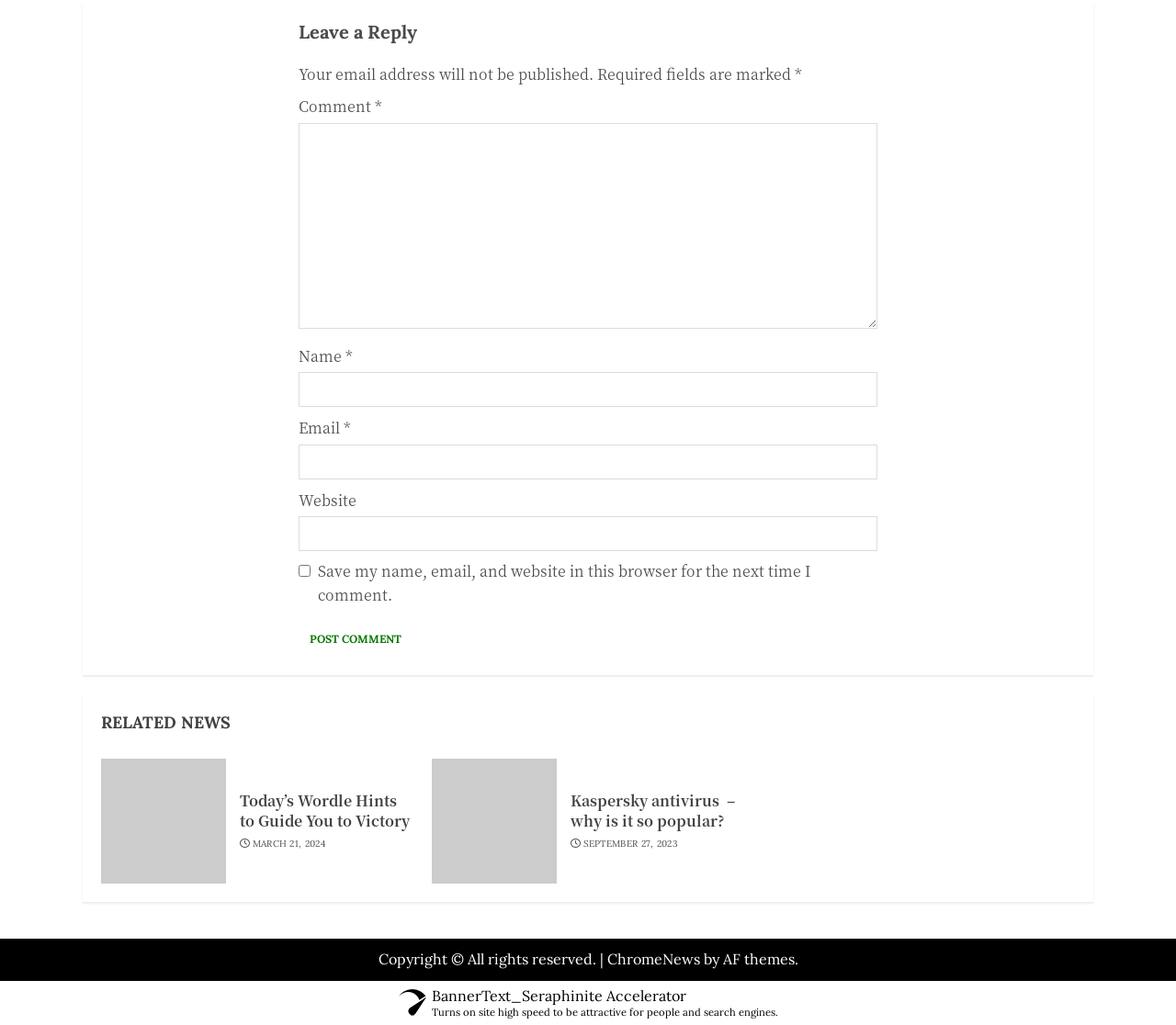Please use the details from the image to answer the following question comprehensively:
What is the purpose of the comment section?

The purpose of the comment section can be inferred from the heading 'Leave a Reply' and the presence of text boxes for name, email, and comment, indicating that users can leave a reply or comment on the webpage.